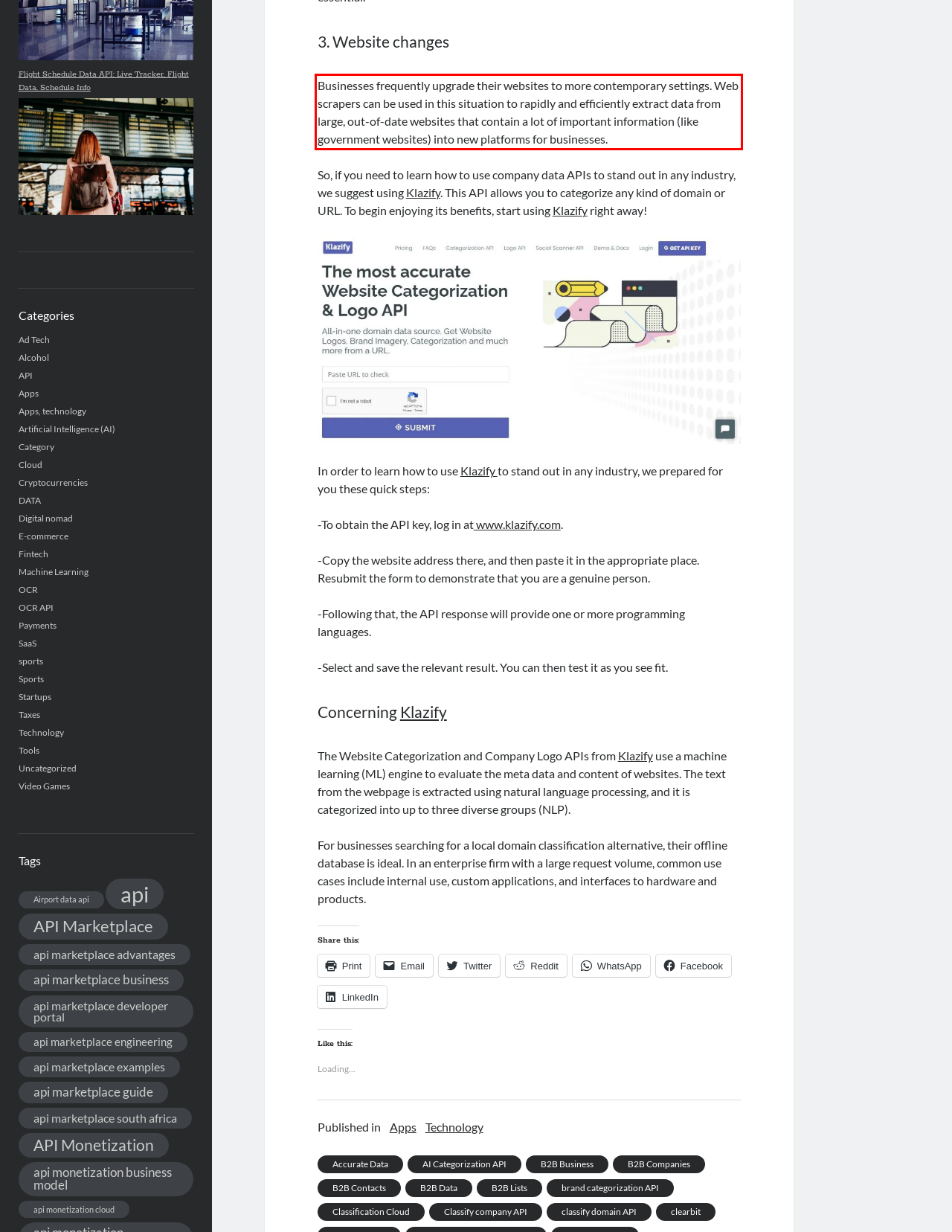You are presented with a webpage screenshot featuring a red bounding box. Perform OCR on the text inside the red bounding box and extract the content.

Businesses frequently upgrade their websites to more contemporary settings. Web scrapers can be used in this situation to rapidly and efficiently extract data from large, out-of-date websites that contain a lot of important information (like government websites) into new platforms for businesses.